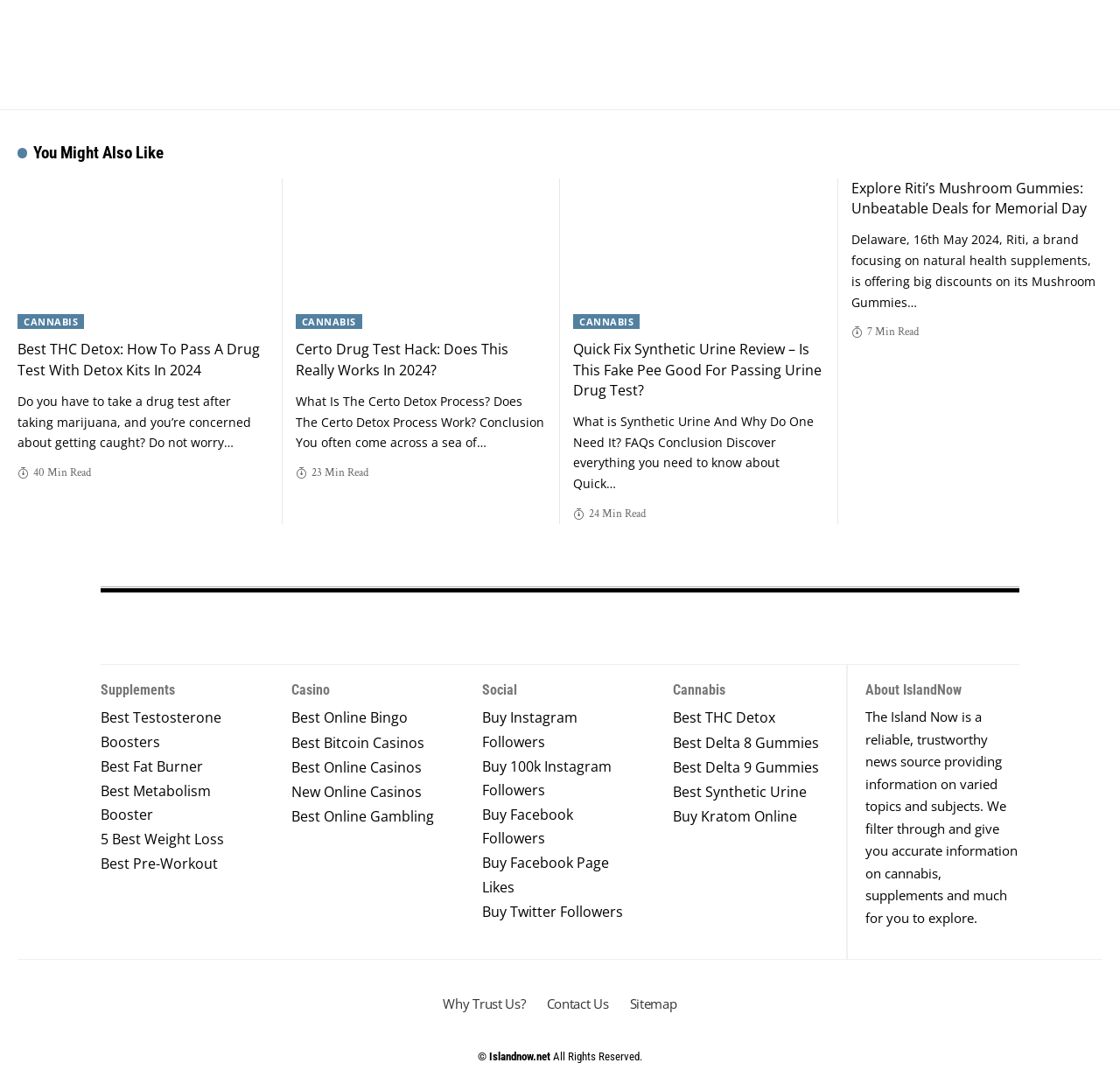What is the name of the brand offering discounts on Mushroom Gummies?
Please provide an in-depth and detailed response to the question.

According to the webpage, the brand Riti is offering discounts on its Mushroom Gummies, as mentioned in the article 'Explore Riti’s Mushroom Gummies: Unbeatable Deals for Memorial Day'.